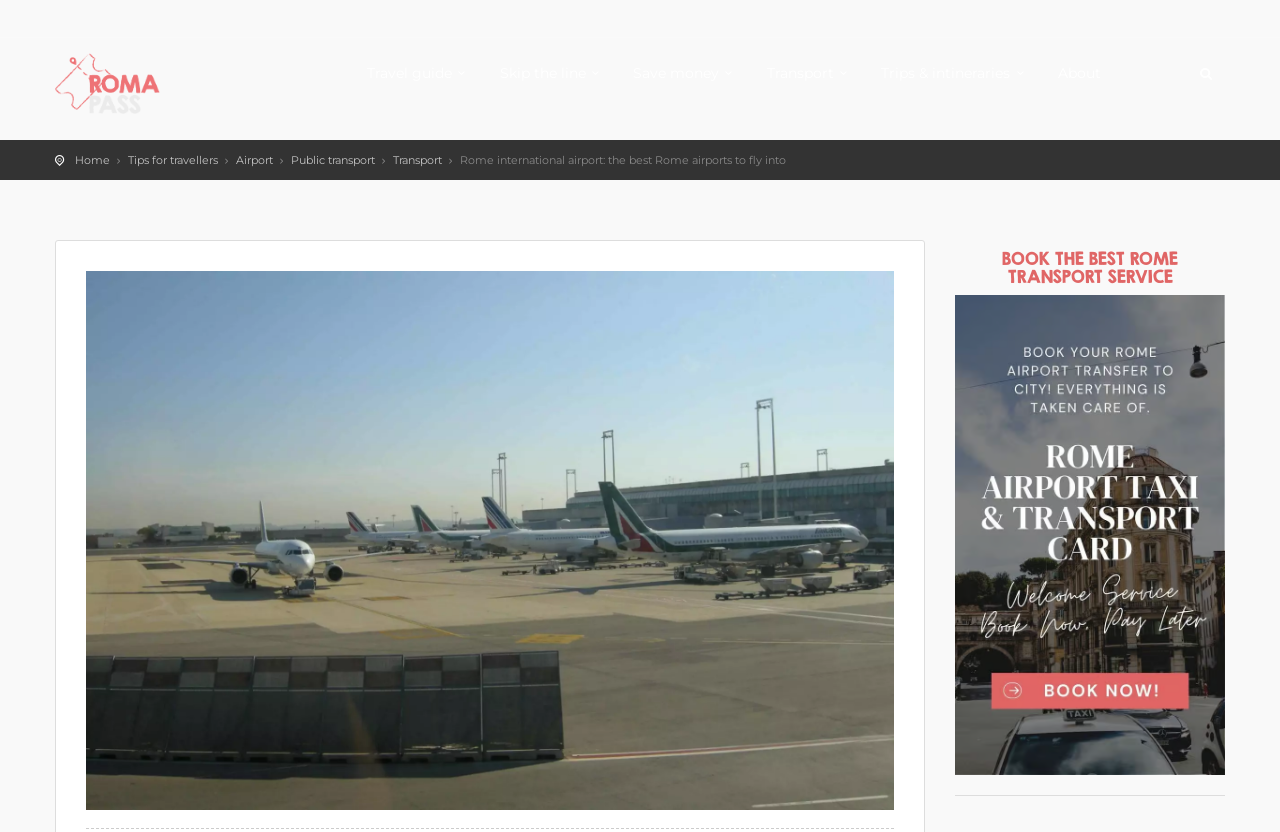Find the bounding box coordinates of the element I should click to carry out the following instruction: "Book OTC Roma Pass".

[0.746, 0.631, 0.957, 0.652]